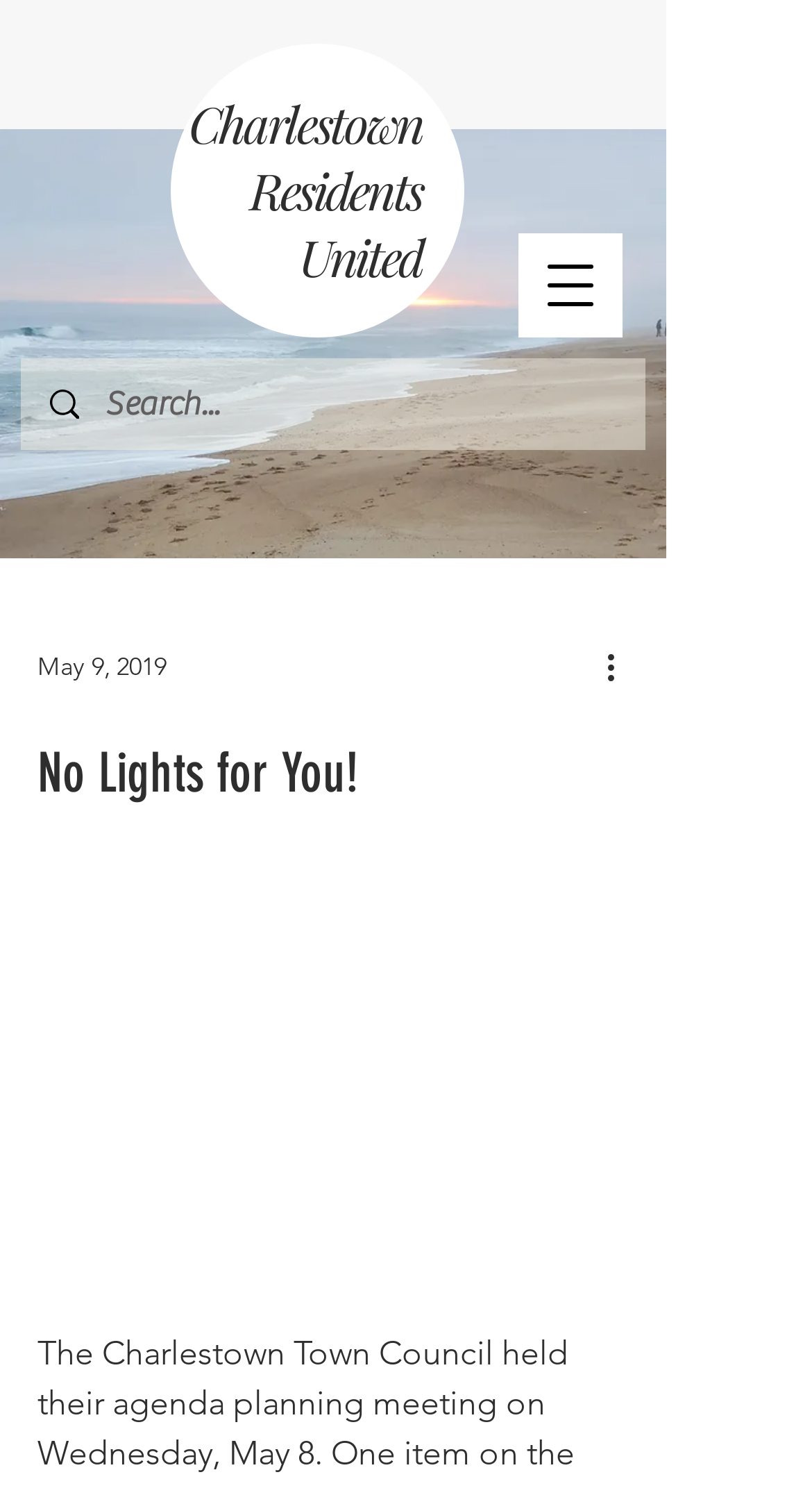Look at the image and answer the question in detail:
What is the type of the top-most element on the webpage?

I found the top-most element on the webpage which is a root element with the text 'No Lights for You!' and is focused. This suggests that it is the main element of the webpage.